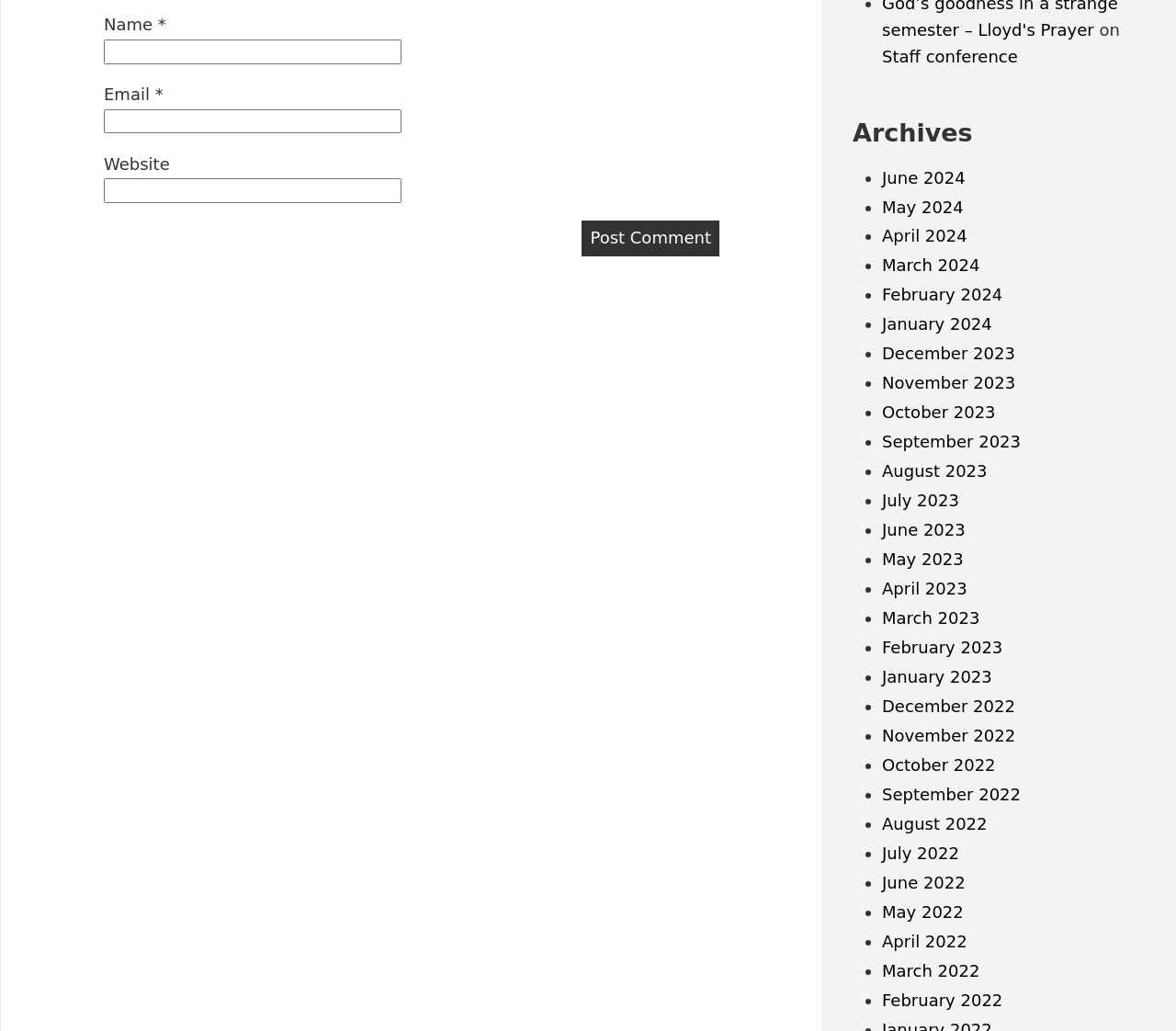Could you find the bounding box coordinates of the clickable area to complete this instruction: "Enter your name"?

[0.088, 0.038, 0.341, 0.062]